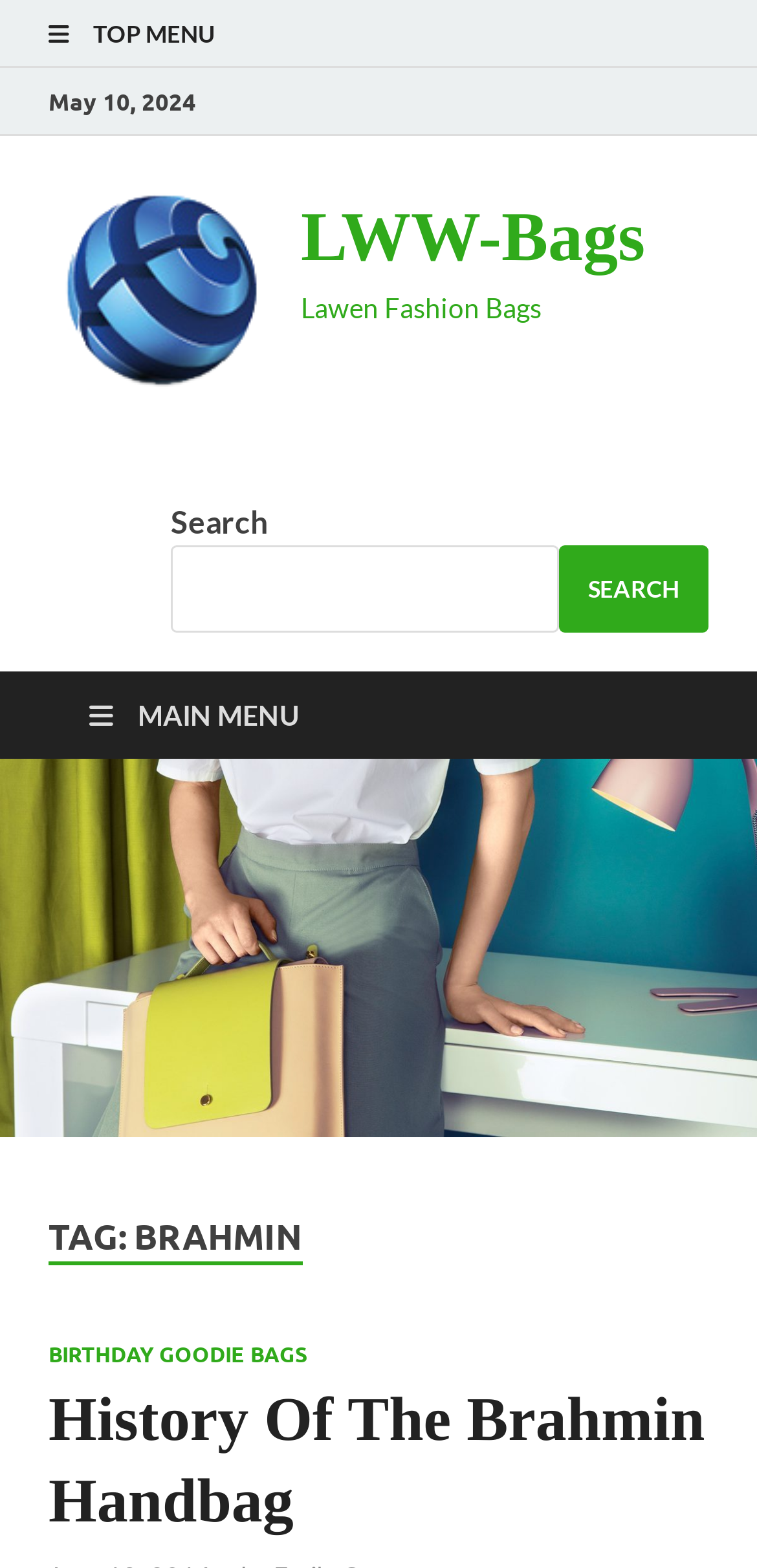Please identify the bounding box coordinates of the area I need to click to accomplish the following instruction: "Visit 'The Berlin Wall in…'".

None